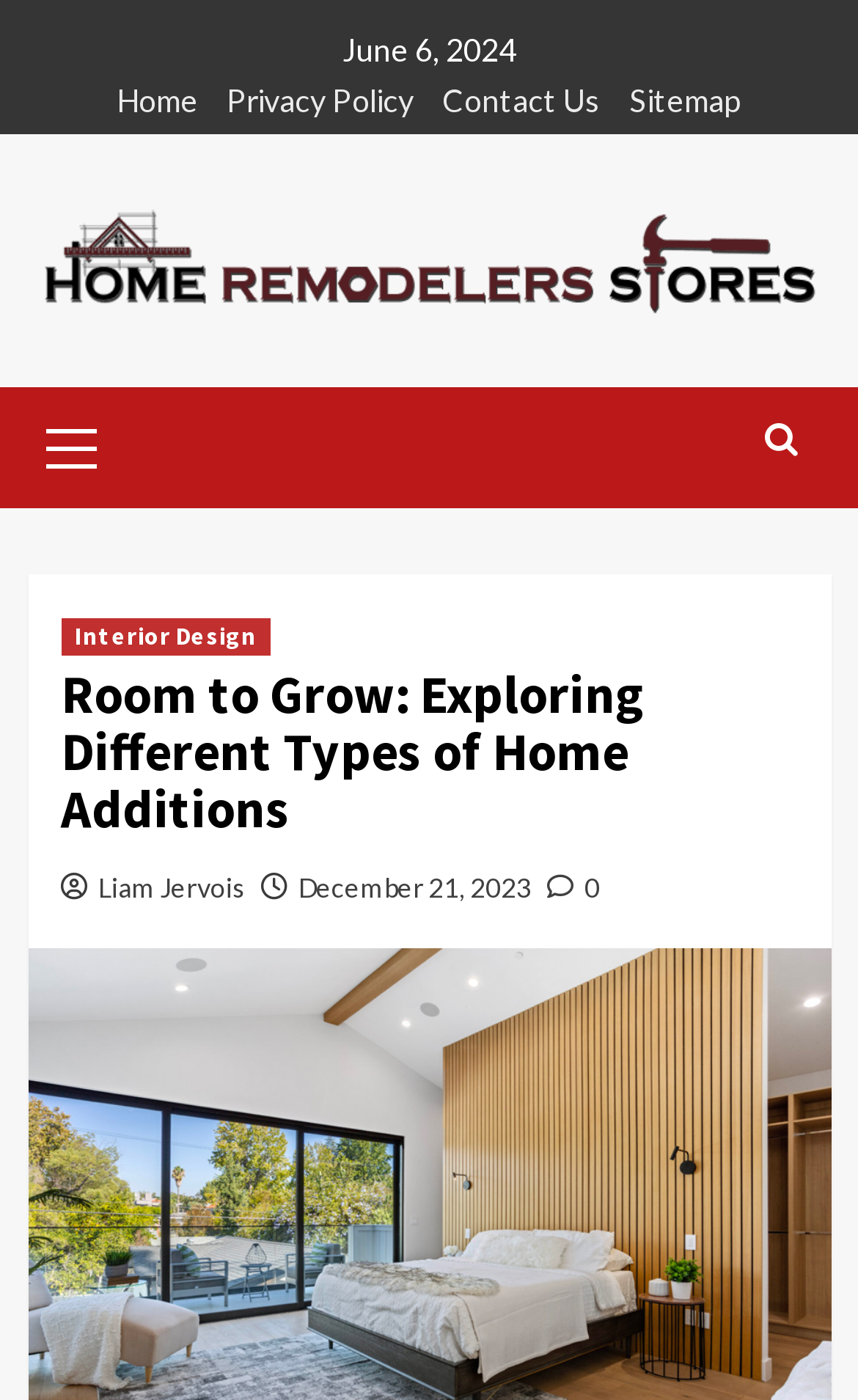From the screenshot, find the bounding box of the UI element matching this description: "Sitemap". Supply the bounding box coordinates in the form [left, top, right, bottom], each a float between 0 and 1.

[0.708, 0.057, 0.864, 0.096]